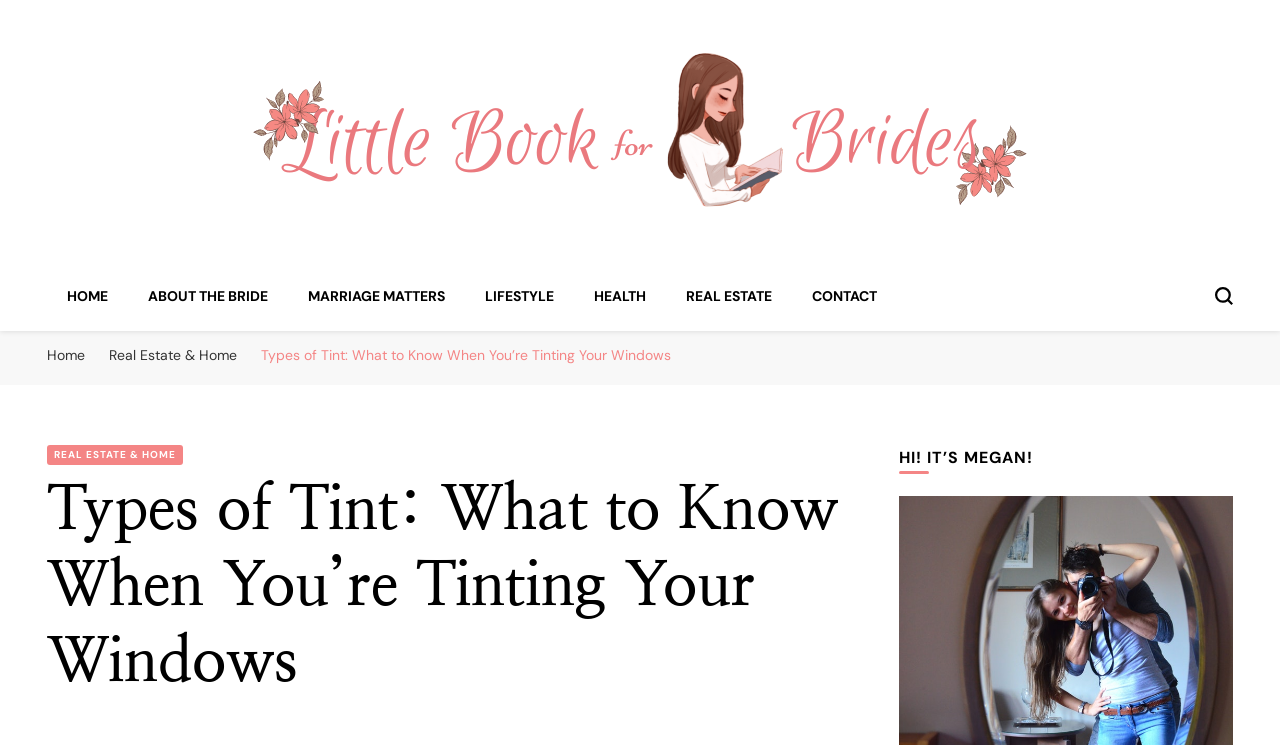Pinpoint the bounding box coordinates of the clickable element to carry out the following instruction: "contact the bride."

[0.634, 0.385, 0.685, 0.409]